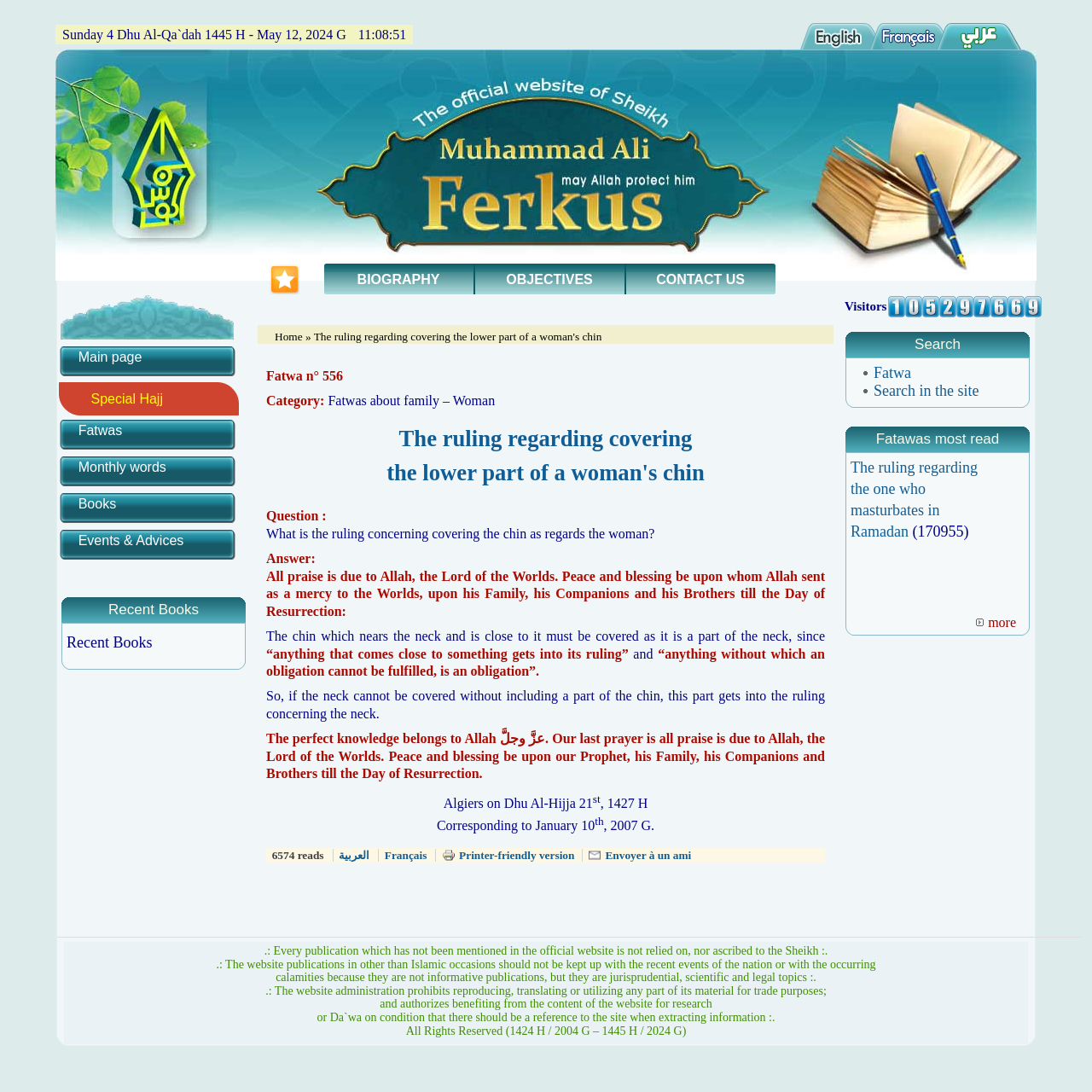Identify the bounding box coordinates of the area you need to click to perform the following instruction: "Check the latest news in the sidebar".

None